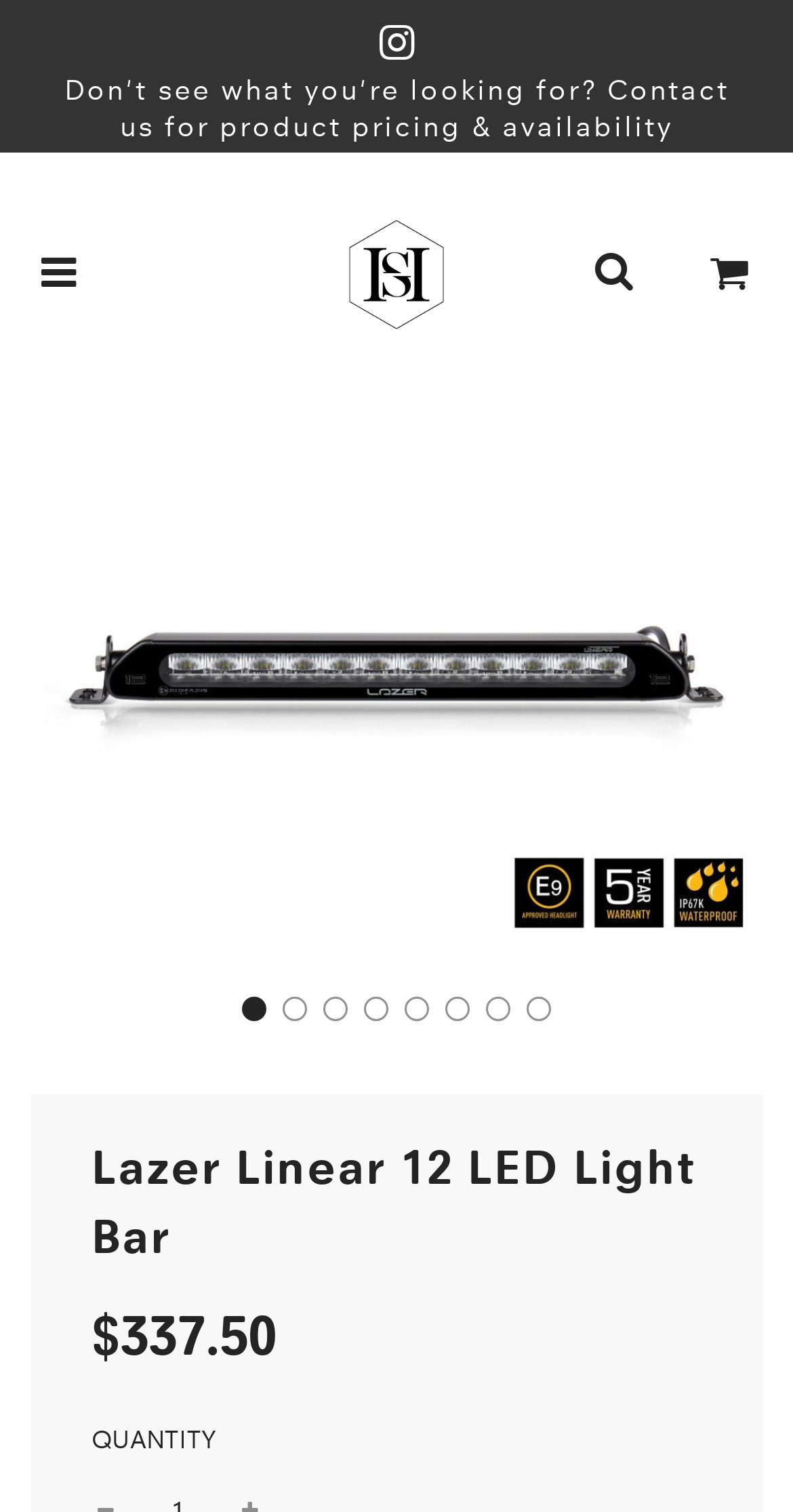Elaborate on the different components and information displayed on the webpage.

The webpage is about the Lazer Linear 12 LED Light Bar, an ECE approved and road-legal auxiliary lighting solution. At the top, there is a link to contact for product pricing and availability. Next to it, there is a Facebook icon. Below these elements, there is a layout table that contains several links, including one to the website "highsocietymods" with an accompanying image of the website's logo. There are also links to "Search" and "Cart" on the top right.

The main content of the page features a large image of the Lazer Linear 12 LED Light Bar, taking up most of the page's width. Below the image, there are seven buttons to navigate through different slides, likely showcasing the product's features.

Further down, there is a heading that reads "Lazer Linear 12 LED Light Bar". Below the heading, there are three lines of text: "Sale price", "Regular price", and a price of "$337.50". Next to these lines, there is a label "QUANTITY".